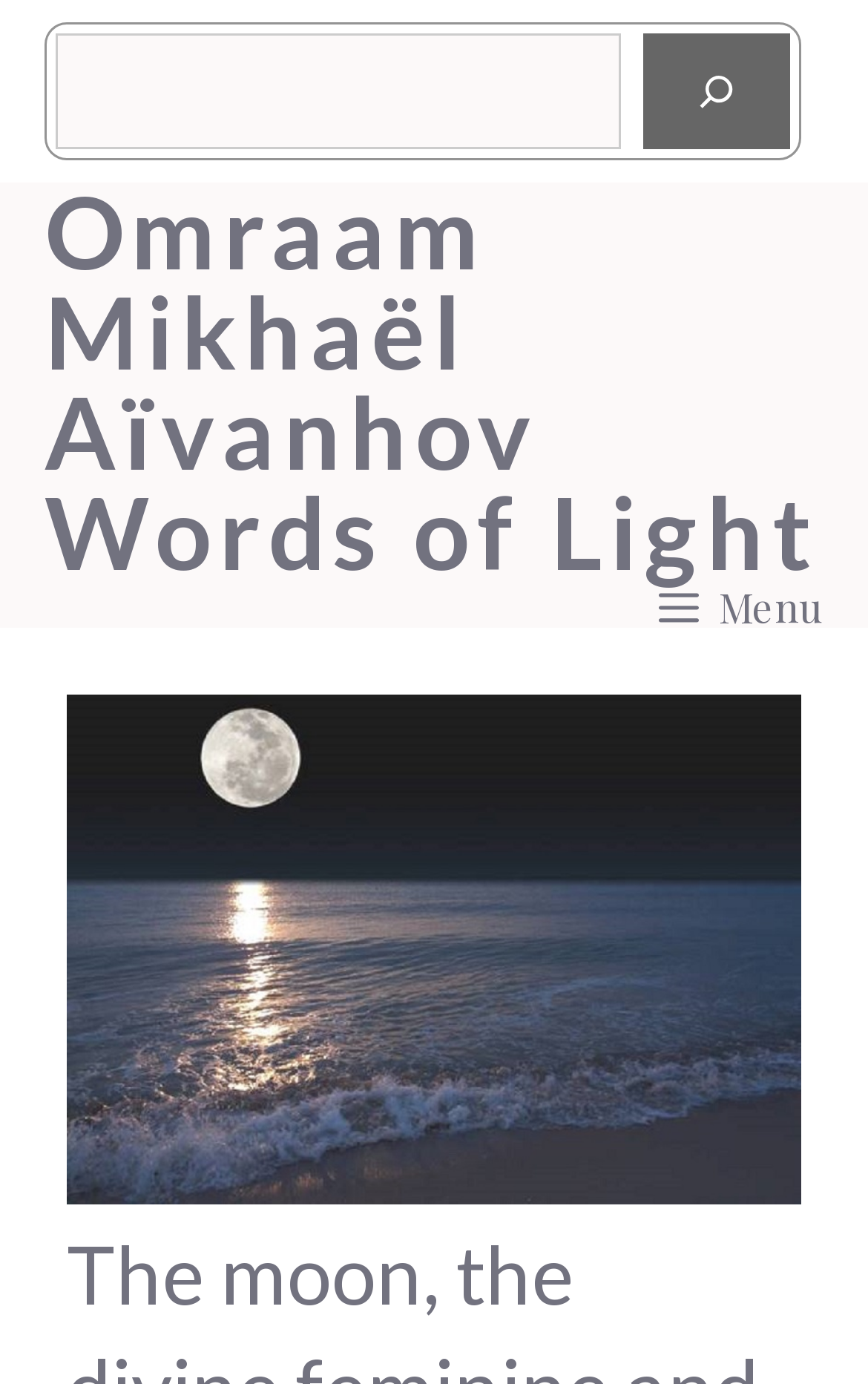Use a single word or phrase to answer the question: What is the position of the search box on the webpage?

Top-right